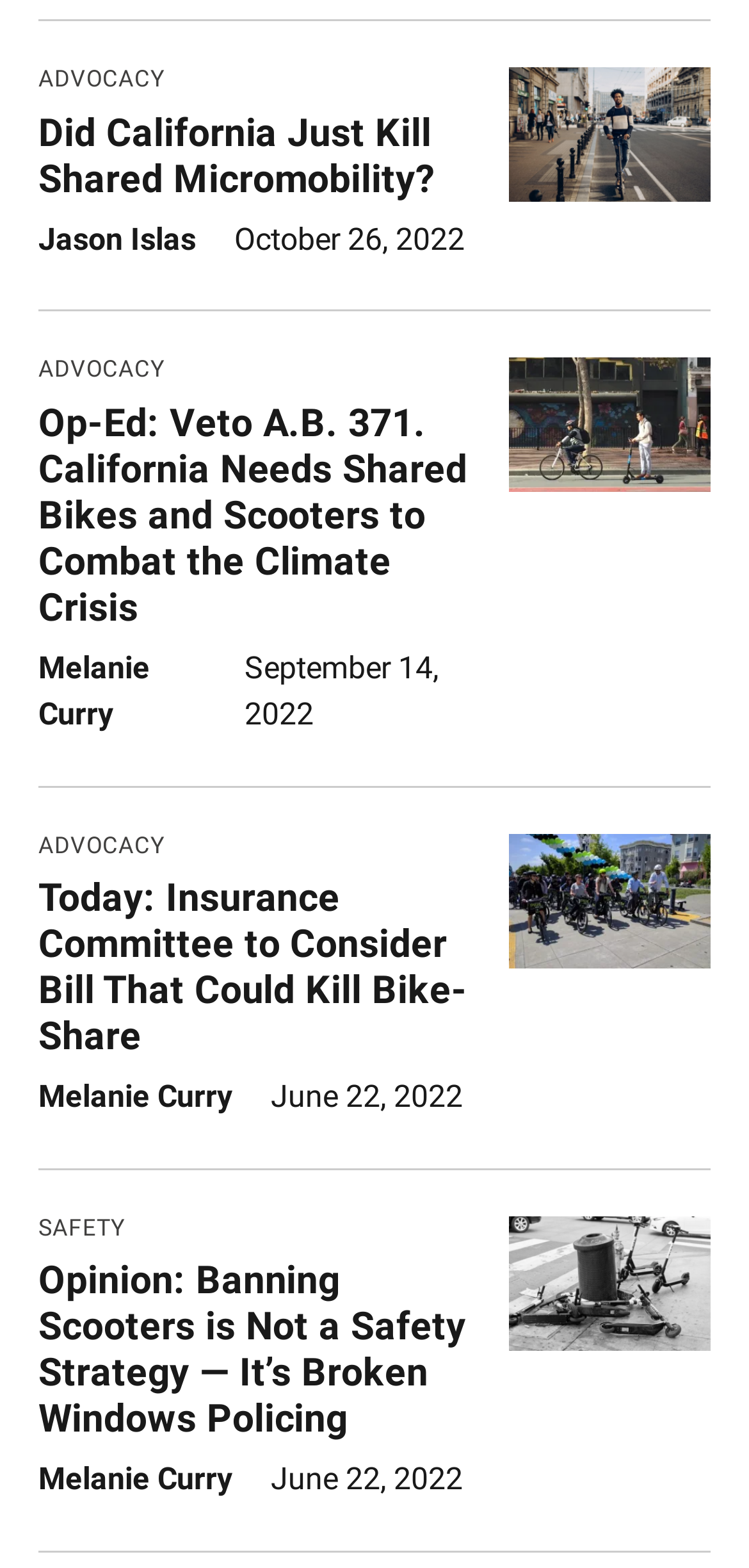Determine the bounding box coordinates of the element that should be clicked to execute the following command: "Click on the 'ADVOCACY' link".

[0.051, 0.043, 0.219, 0.06]